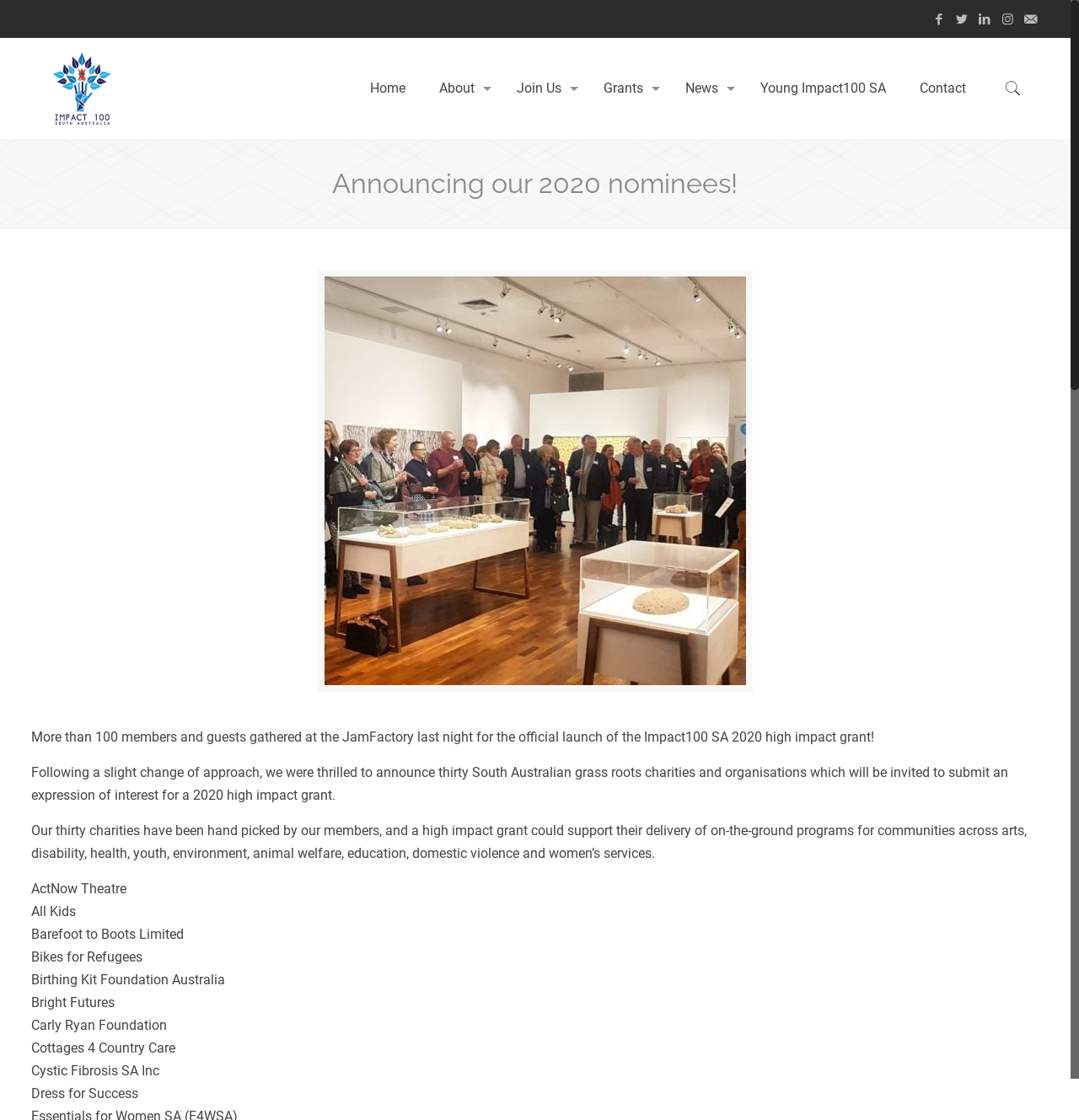Locate the bounding box coordinates of the region to be clicked to comply with the following instruction: "Click the 'ABOUT' link". The coordinates must be four float numbers between 0 and 1, in the form [left, top, right, bottom].

None